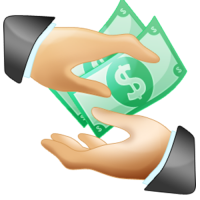Provide an in-depth description of the image you see.

The image depicts a vibrant illustration of two hands exchanging money, symbolizing a transaction. The hands are rendered in a stylized manner, showcasing the act of giving cash, represented by green banknotes featuring the recognizable dollar sign. This imagery supports the message that selling junk cars can be a straightforward process, with cash quickly exchanged for vehicles. It aligns with the promotional theme of the page, encouraging individuals to take immediate action to convert their unwanted cars into fast cash.